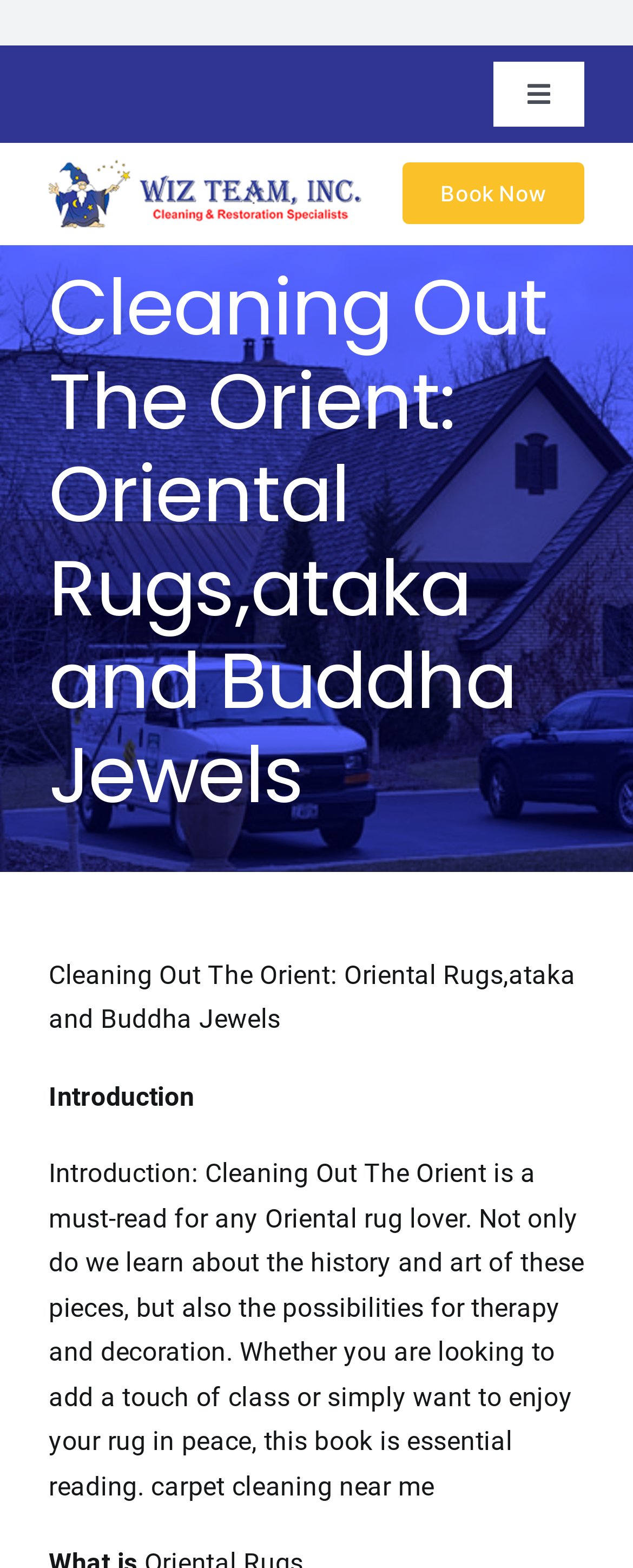Can you provide the bounding box coordinates for the element that should be clicked to implement the instruction: "Click Services"?

None